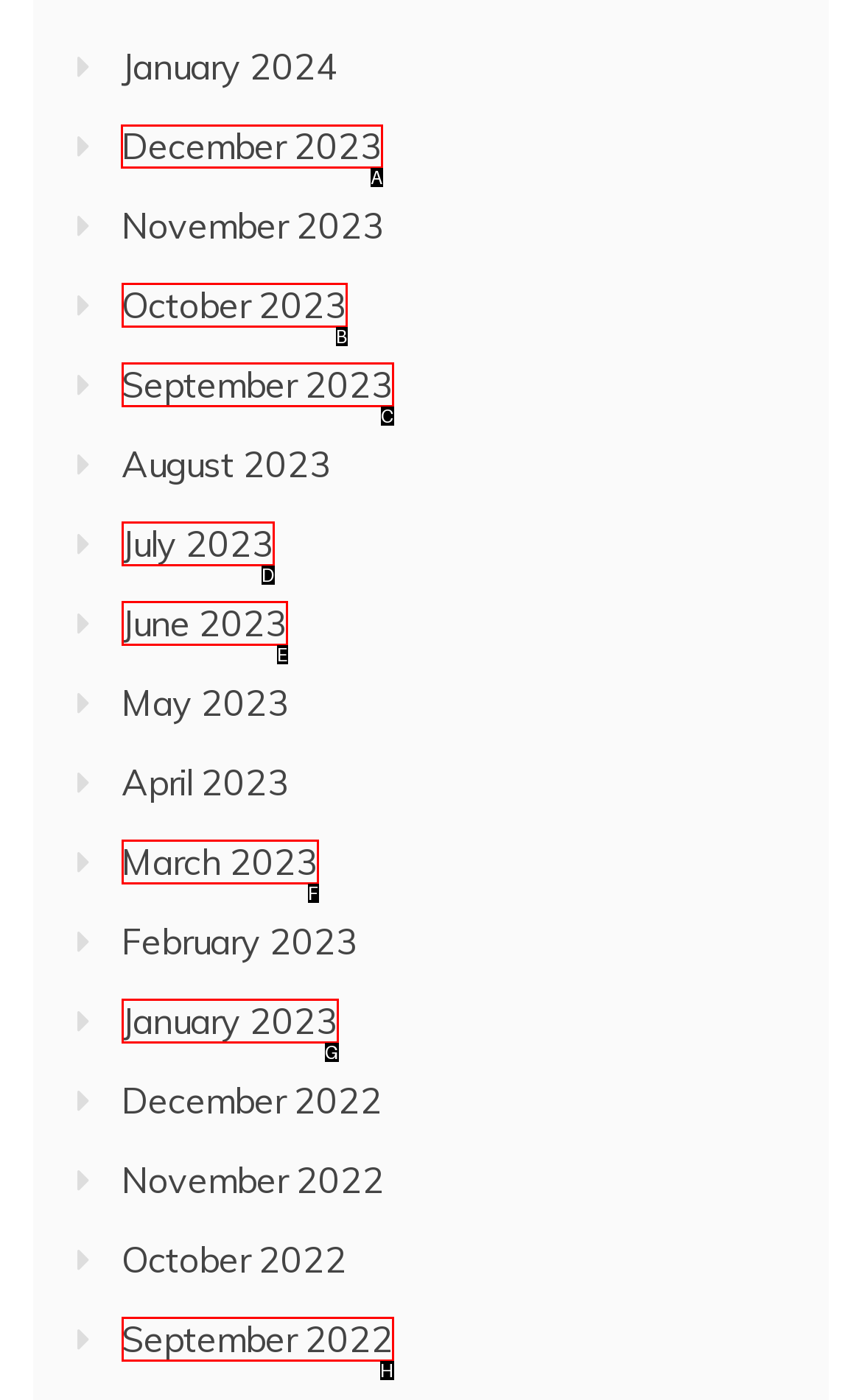Identify the letter of the option to click in order to go to December 2023. Answer with the letter directly.

A